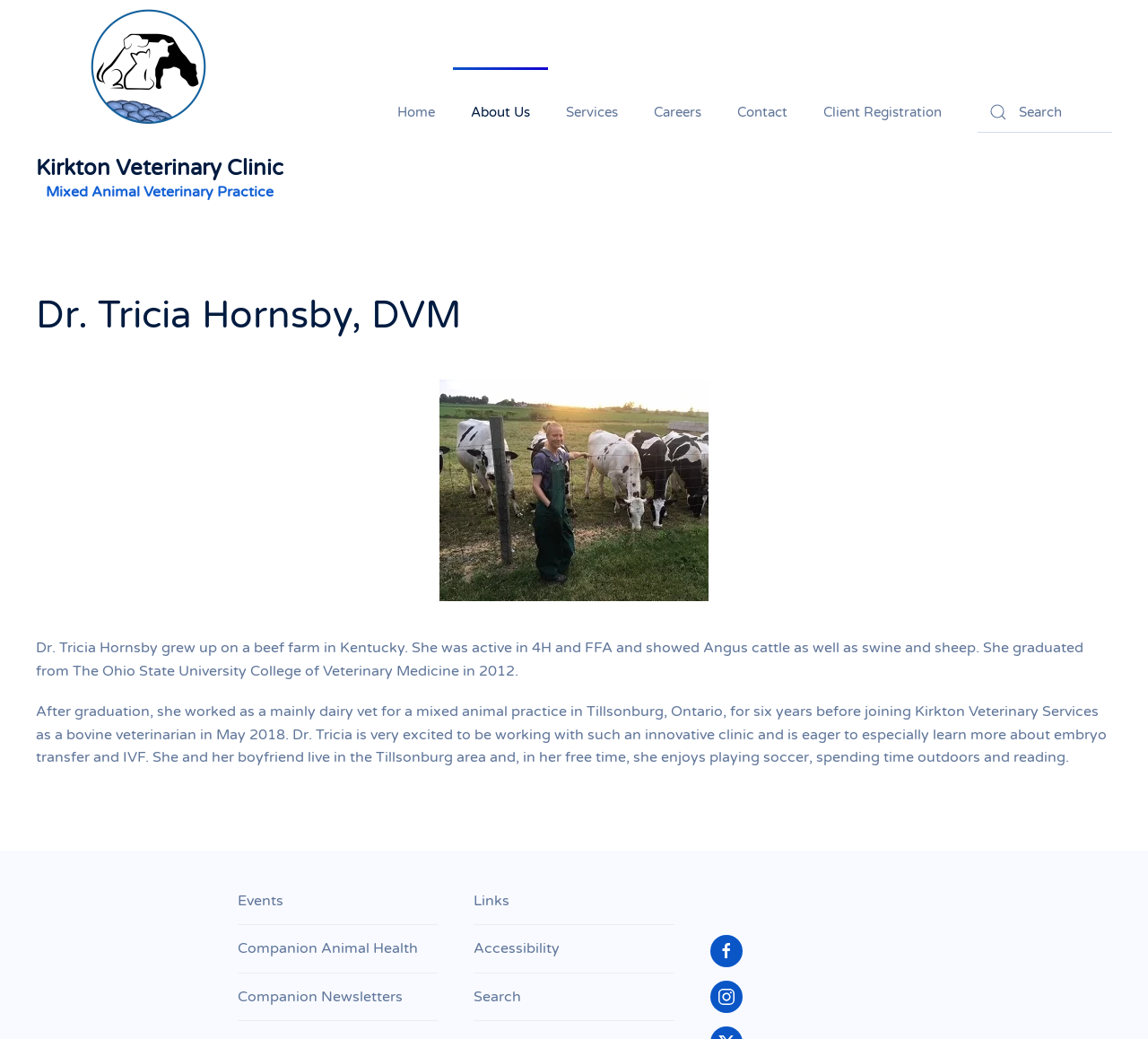Explain the webpage's design and content in an elaborate manner.

The webpage is about Kirkton Veterinary Clinic, specifically highlighting Dr. Tricia Hornsby, DVM. At the top left, there is a link to skip to the main content, and next to it, a link to go back to the home page, accompanied by an image of the clinic. Below these elements, there are two headings, "Kirkton Veterinary Clinic" and "Mixed Animal Veterinary Practice", which serve as the title of the page.

The main navigation menu is located at the top center, consisting of five buttons: "Home", "About Us", "Services", "Careers", and "Contact", each with a dropdown menu. To the right of the navigation menu, there is a link to "Client Registration" and a search bar with a magnifying glass icon.

The main content of the page is an article about Dr. Tricia Hornsby, featuring a heading with her name and two paragraphs of text describing her background, education, and work experience. The text is divided into two sections, with the first section describing her upbringing and education, and the second section detailing her work experience and personal life.

At the bottom of the page, there are several links to other sections of the website, including "Events", "Companion Animal Health", "Companion Newsletters", "Links", "Accessibility", and "Search". There are also two social media links with icons, located at the bottom right.